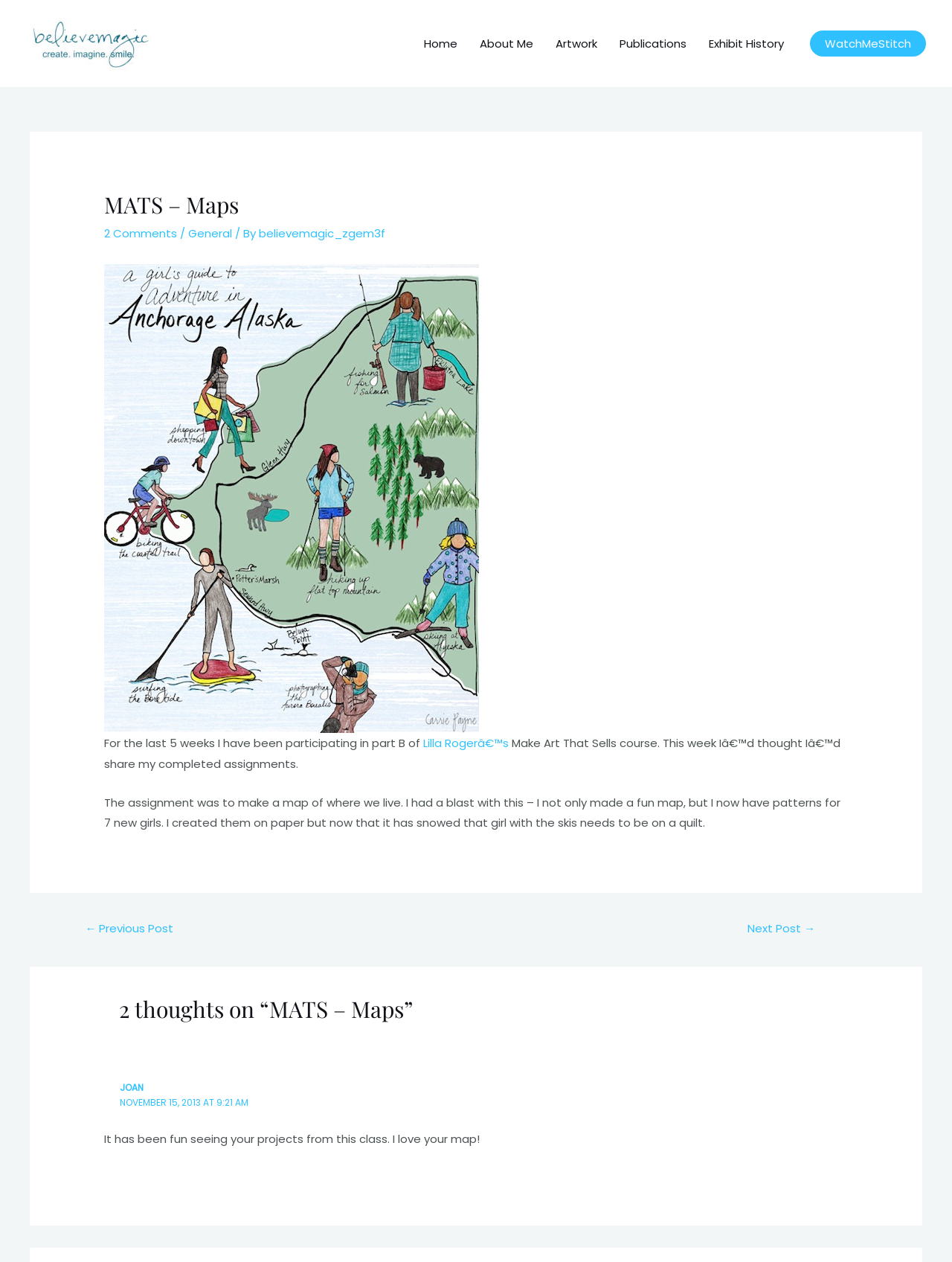Please specify the bounding box coordinates of the clickable region necessary for completing the following instruction: "read about the author". The coordinates must consist of four float numbers between 0 and 1, i.e., [left, top, right, bottom].

[0.492, 0.014, 0.572, 0.055]